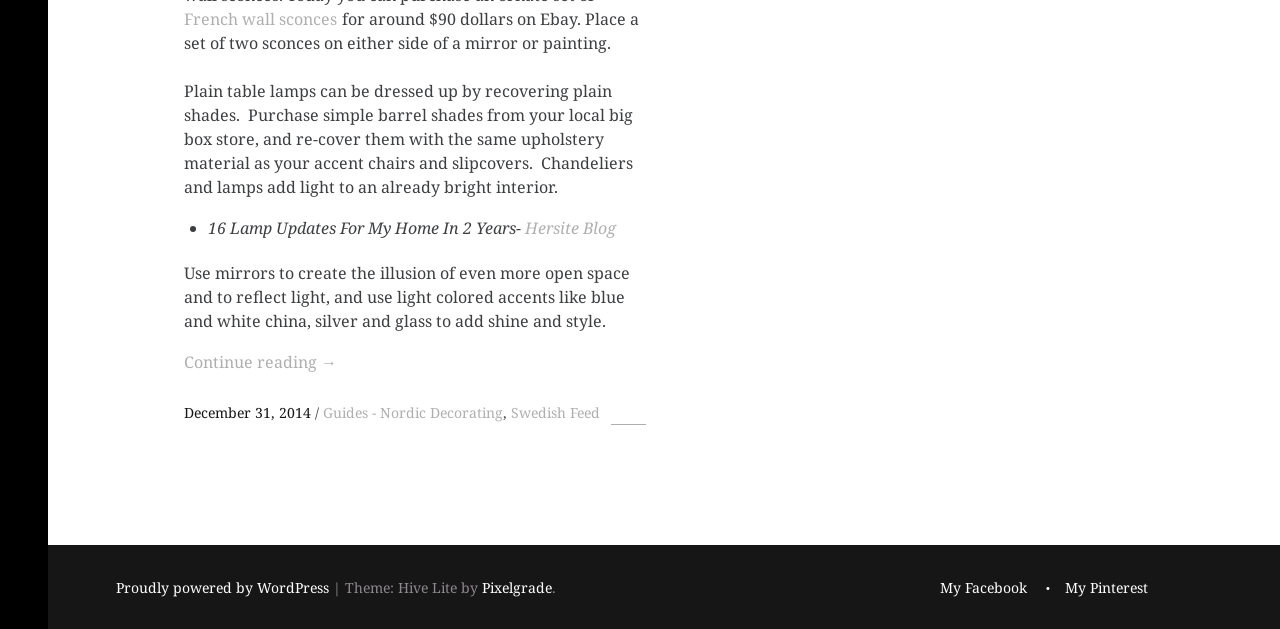Answer the following in one word or a short phrase: 
What is the topic of the blog post?

Lamp updates